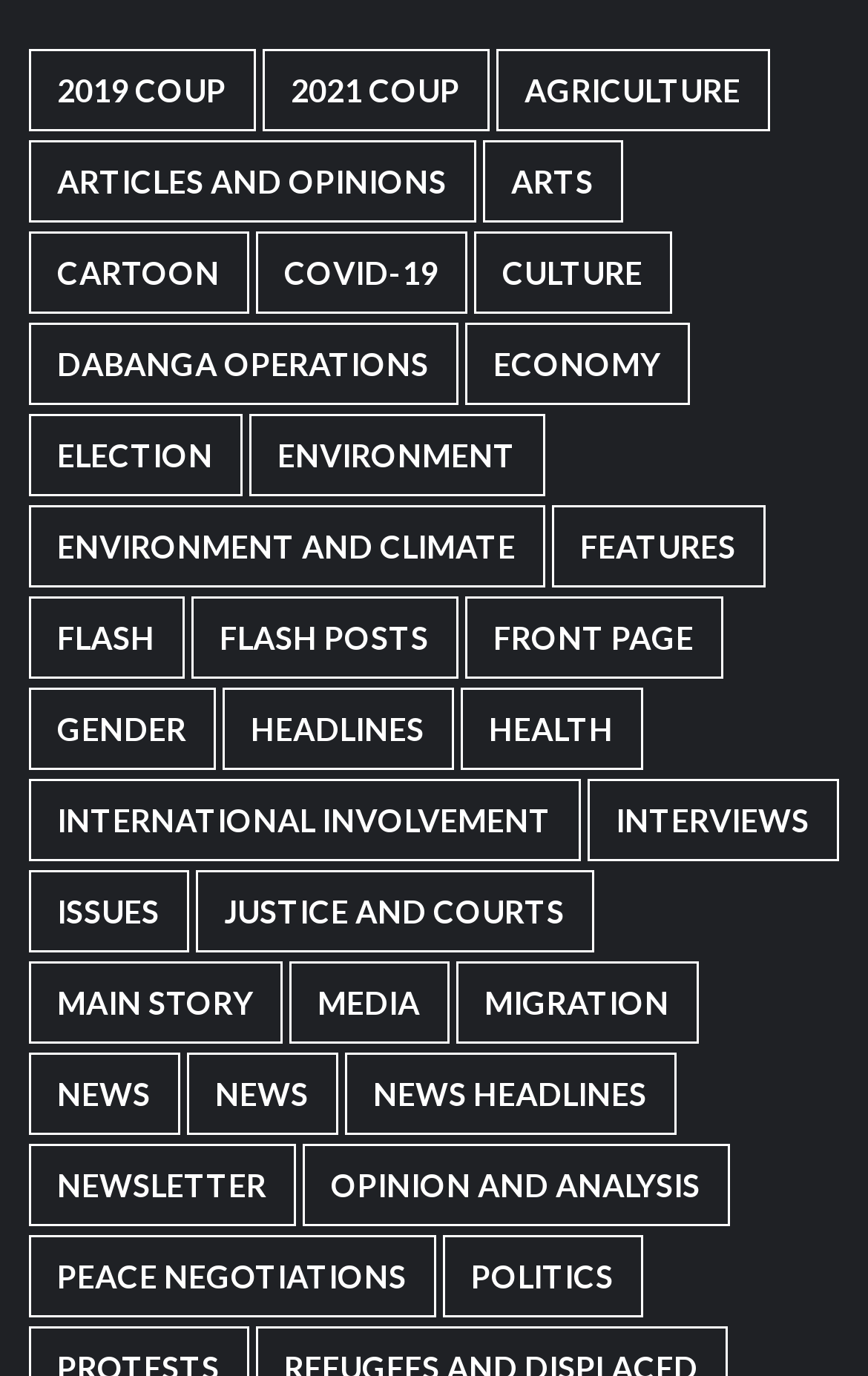Locate the bounding box of the UI element with the following description: "Justice and courts".

[0.224, 0.632, 0.683, 0.691]